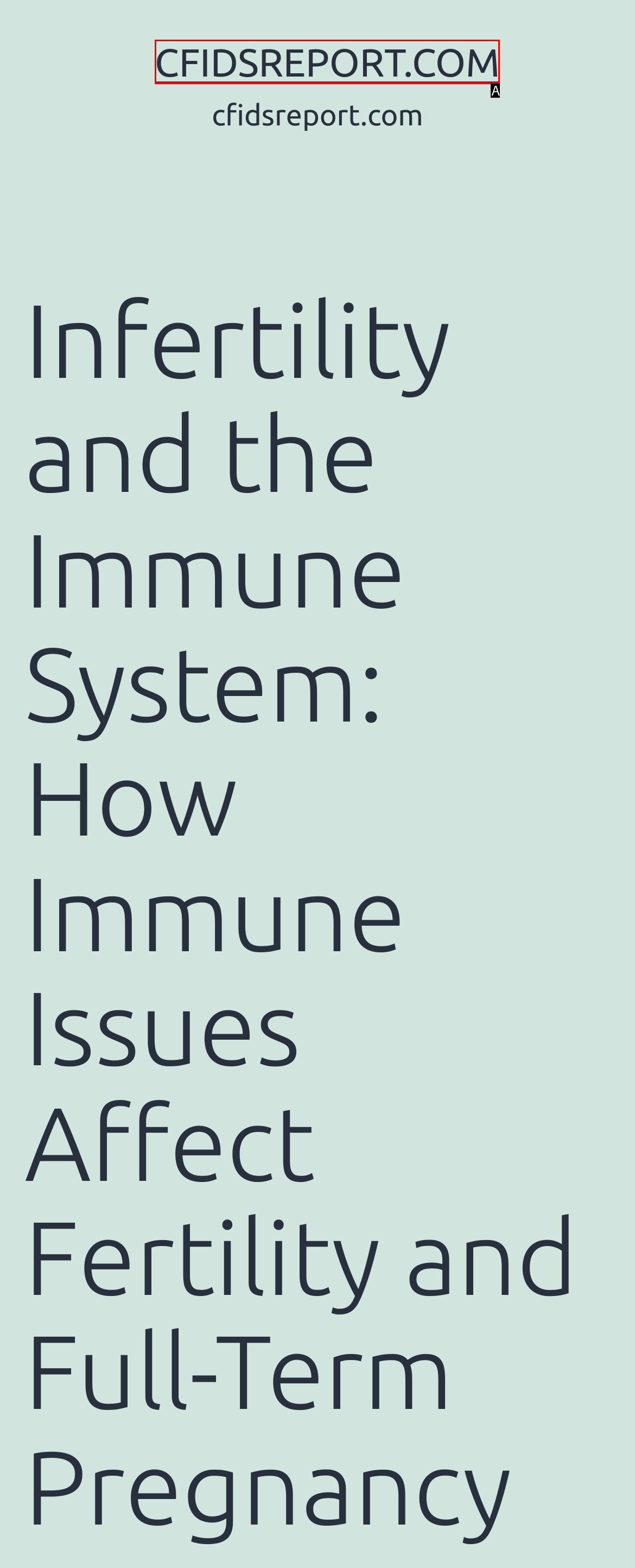Pick the HTML element that corresponds to the description: cfidsreport.com
Answer with the letter of the correct option from the given choices directly.

A